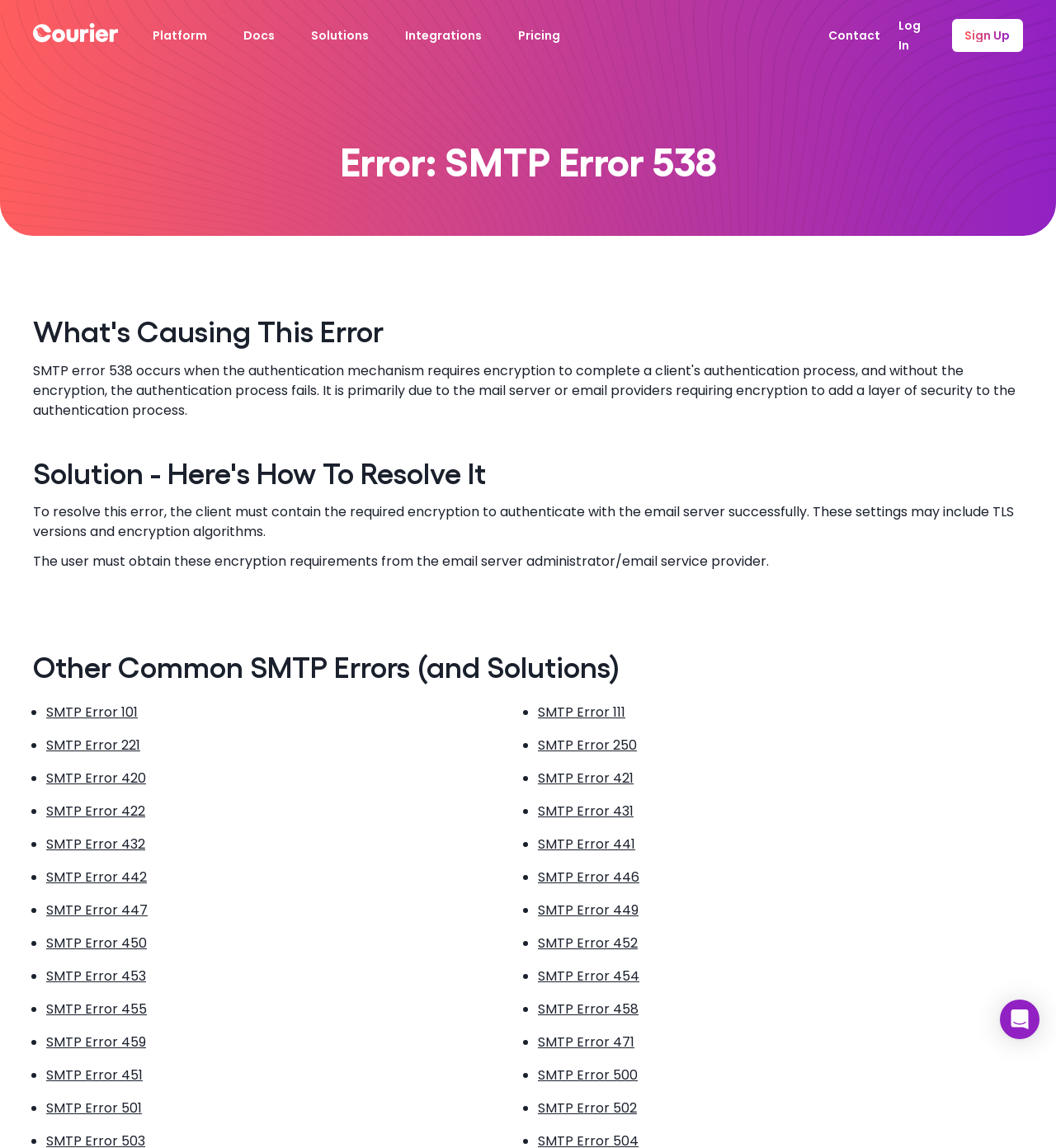Bounding box coordinates are specified in the format (top-left x, top-left y, bottom-right x, bottom-right y). All values are floating point numbers bounded between 0 and 1. Please provide the bounding box coordinate of the region this sentence describes: SMTP Error 447

[0.044, 0.779, 0.503, 0.802]